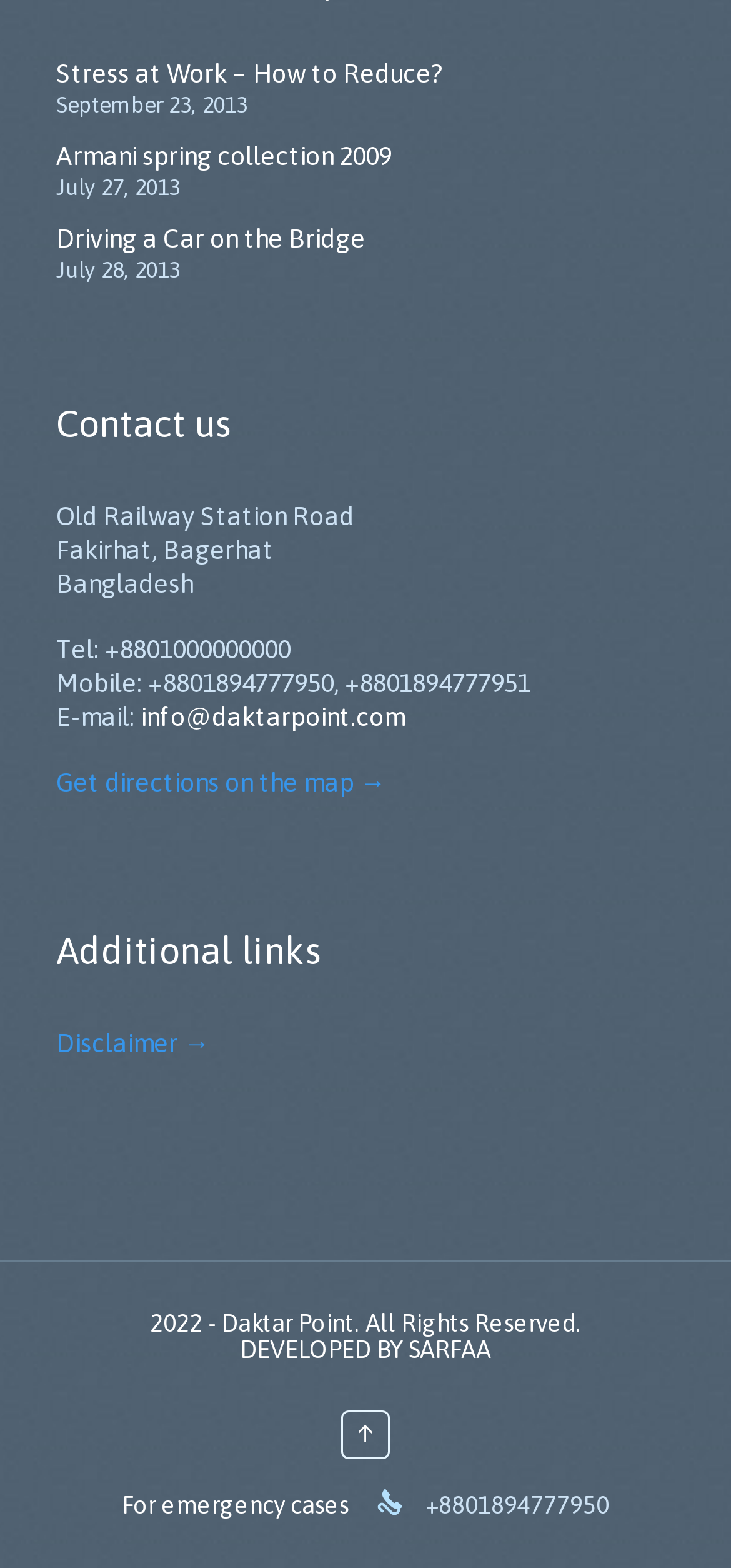What is the phone number for emergency cases? Using the information from the screenshot, answer with a single word or phrase.

+8801894777950